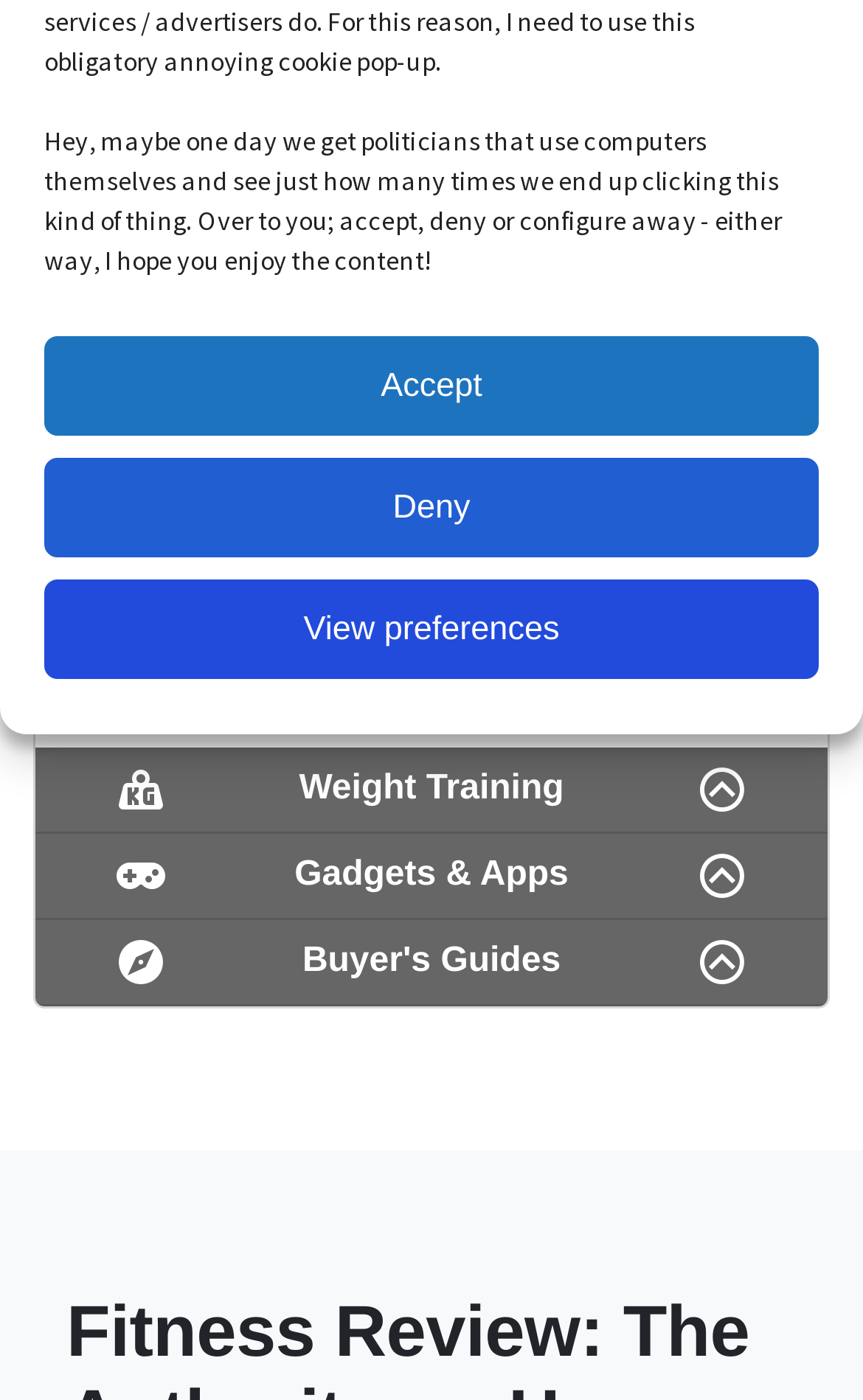Identify the bounding box of the HTML element described as: "Accept".

[0.051, 0.24, 0.949, 0.311]